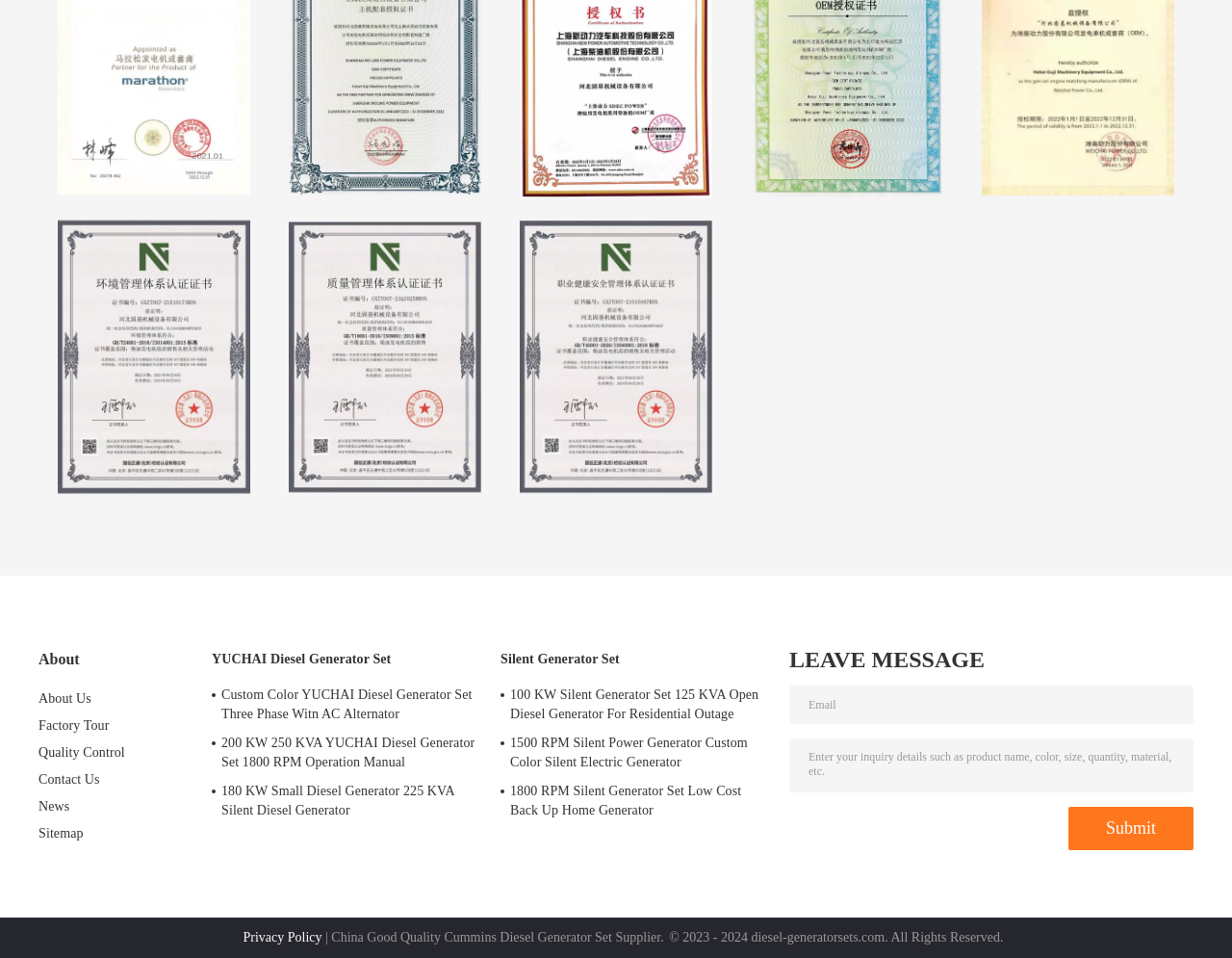Provide the bounding box for the UI element matching this description: "name="email" placeholder="Email"".

[0.641, 0.715, 0.969, 0.756]